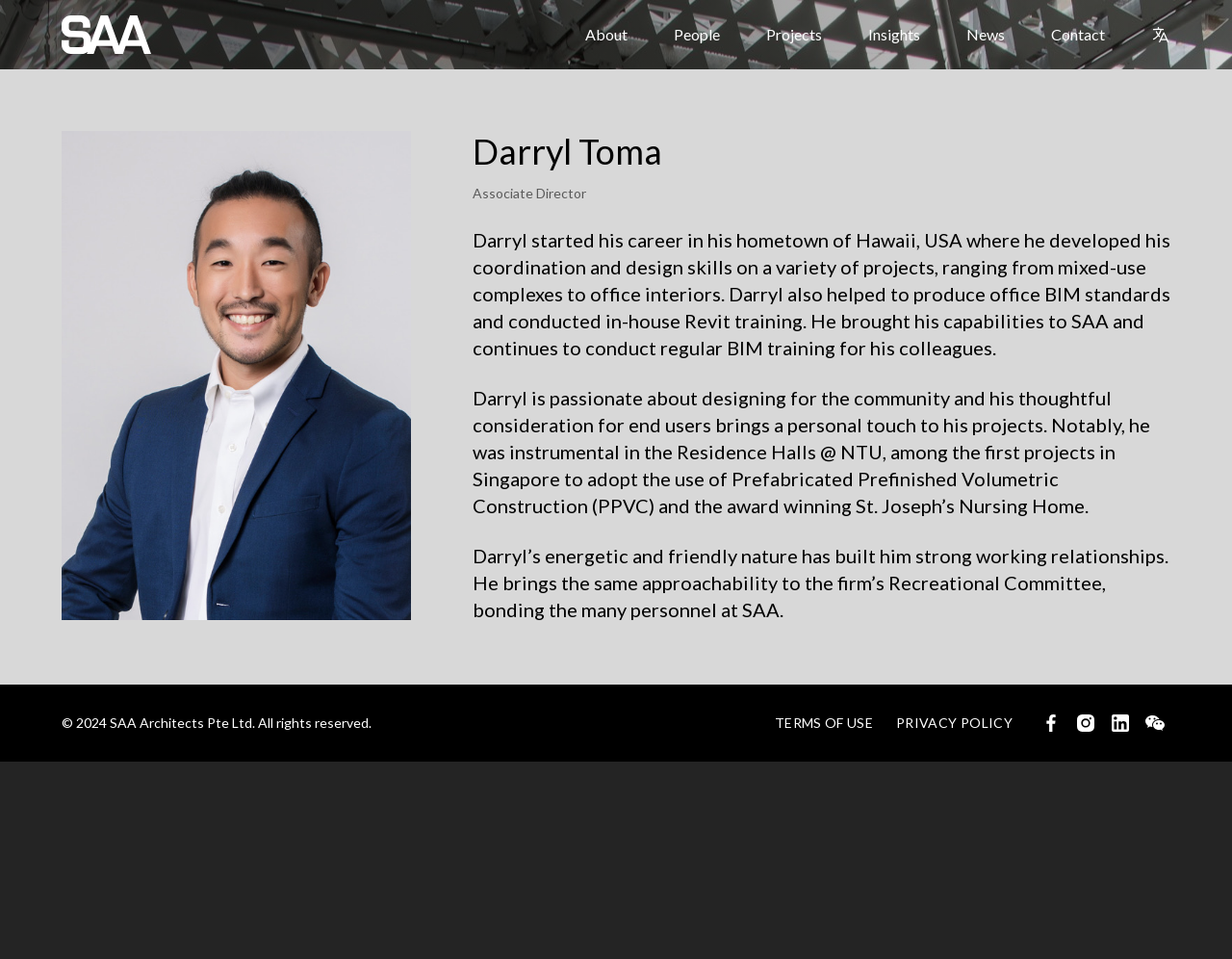Explain the webpage's layout and main content in detail.

The webpage is about Darryl Toma, an Associate Director at SAA Architects. At the top left corner, there is a logo image and a link to the homepage. Below the logo, there is a navigation menu with links to different sections of the website, including "About", "People", "Projects", "Insights", "News", and "Contact". 

On the right side of the navigation menu, there is a large image that spans across the top half of the page. Below the image, there is a heading that reads "Darryl Toma", followed by a brief description of his career and experience. The description is divided into three paragraphs, each highlighting his skills, design approach, and personality.

At the bottom of the page, there is a footer section with a copyright notice, links to "TERMS OF USE" and "PRIVACY POLICY", and a series of social media links, each represented by an image. There is also a button with an image on the far right side of the footer.